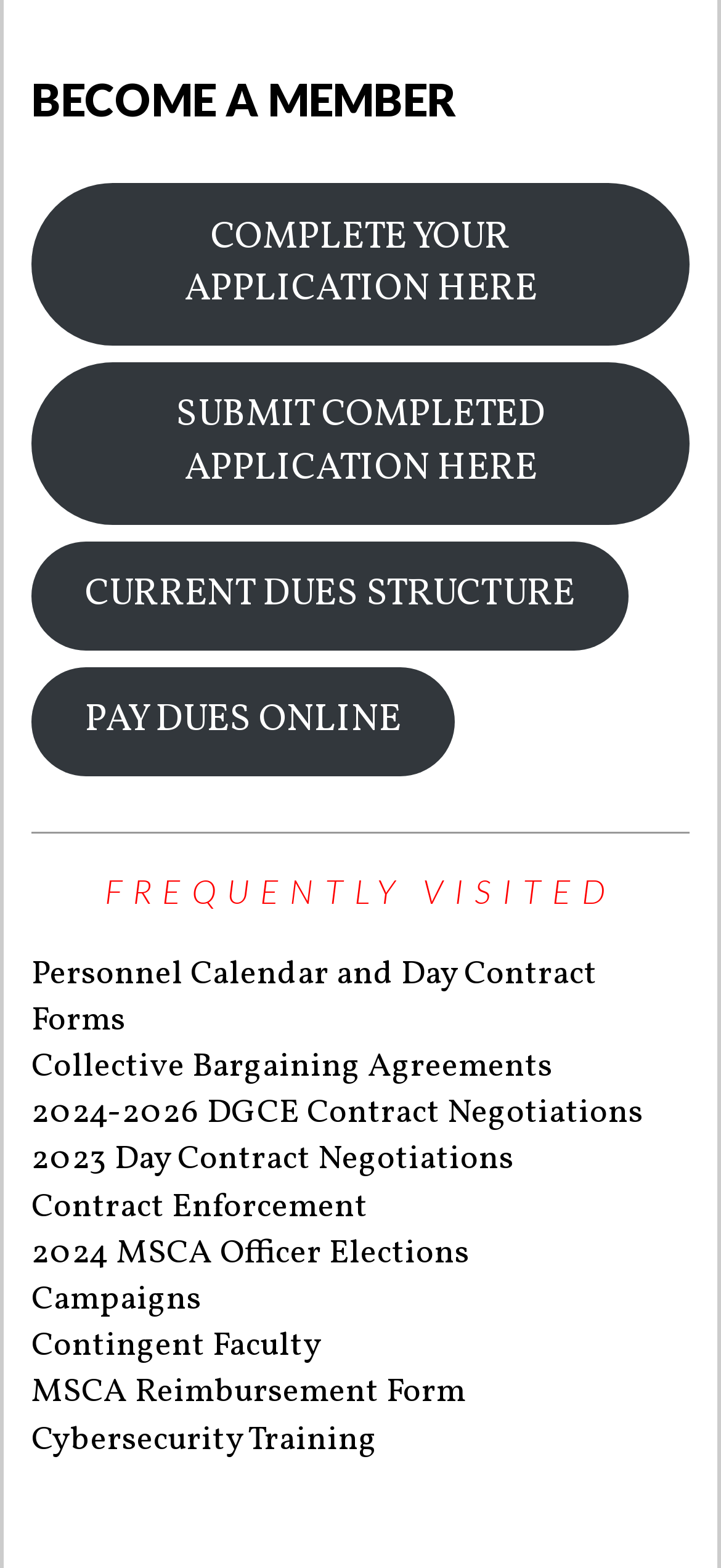Locate the bounding box coordinates of the clickable element to fulfill the following instruction: "Pay dues online". Provide the coordinates as four float numbers between 0 and 1 in the format [left, top, right, bottom].

[0.043, 0.426, 0.631, 0.495]